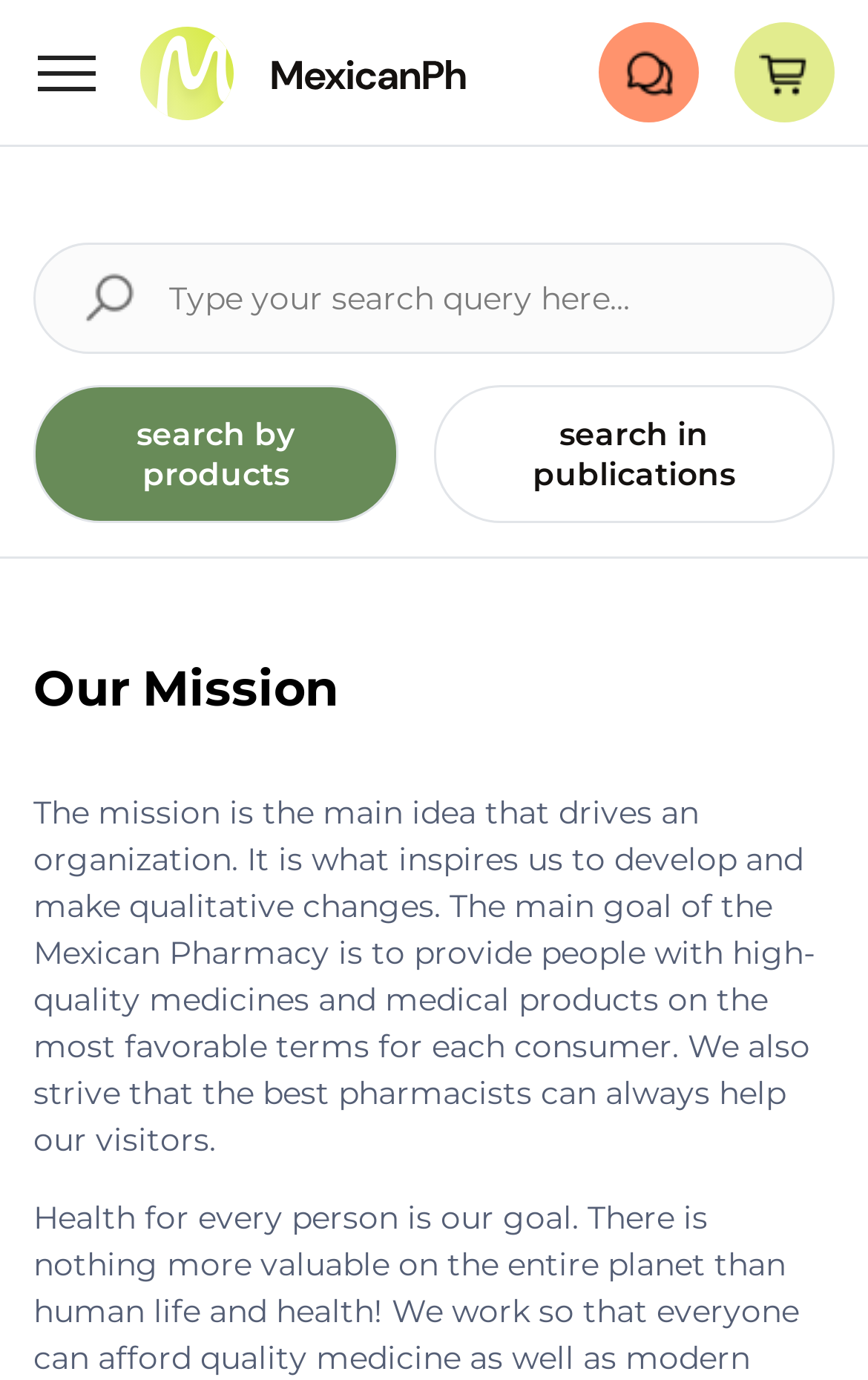What is the main goal of the Mexican Pharmacy?
Look at the webpage screenshot and answer the question with a detailed explanation.

According to the webpage, the main goal of the Mexican Pharmacy is to provide people with high-quality medicines and medical products on the most favorable terms for each consumer, as stated in the 'Our Mission' section.